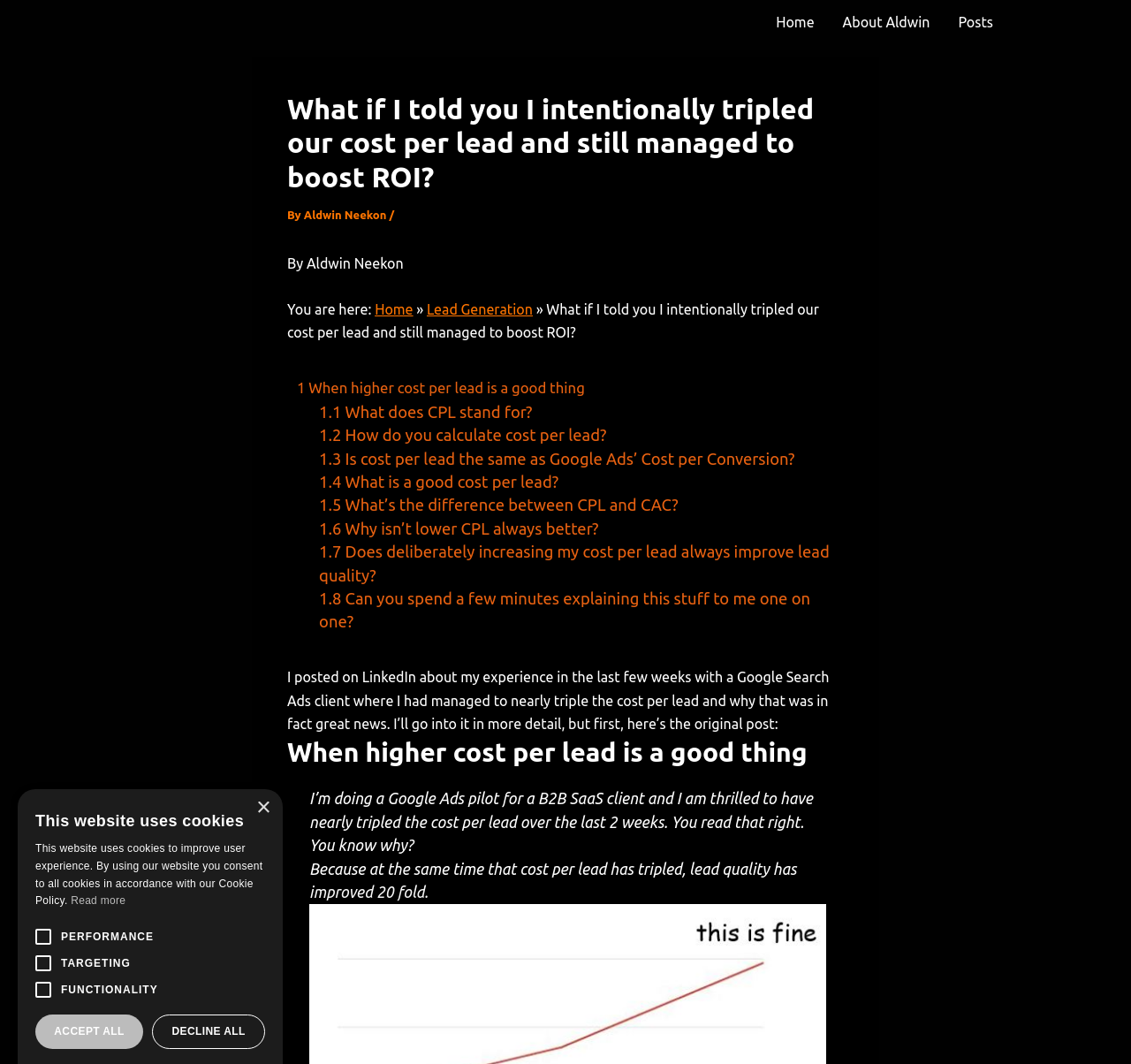Refer to the image and offer a detailed explanation in response to the question: What is the purpose of the breadcrumbs navigation?

The breadcrumbs navigation is used to show the current location of the user on the website, with links to 'Home' and 'Lead Generation'.